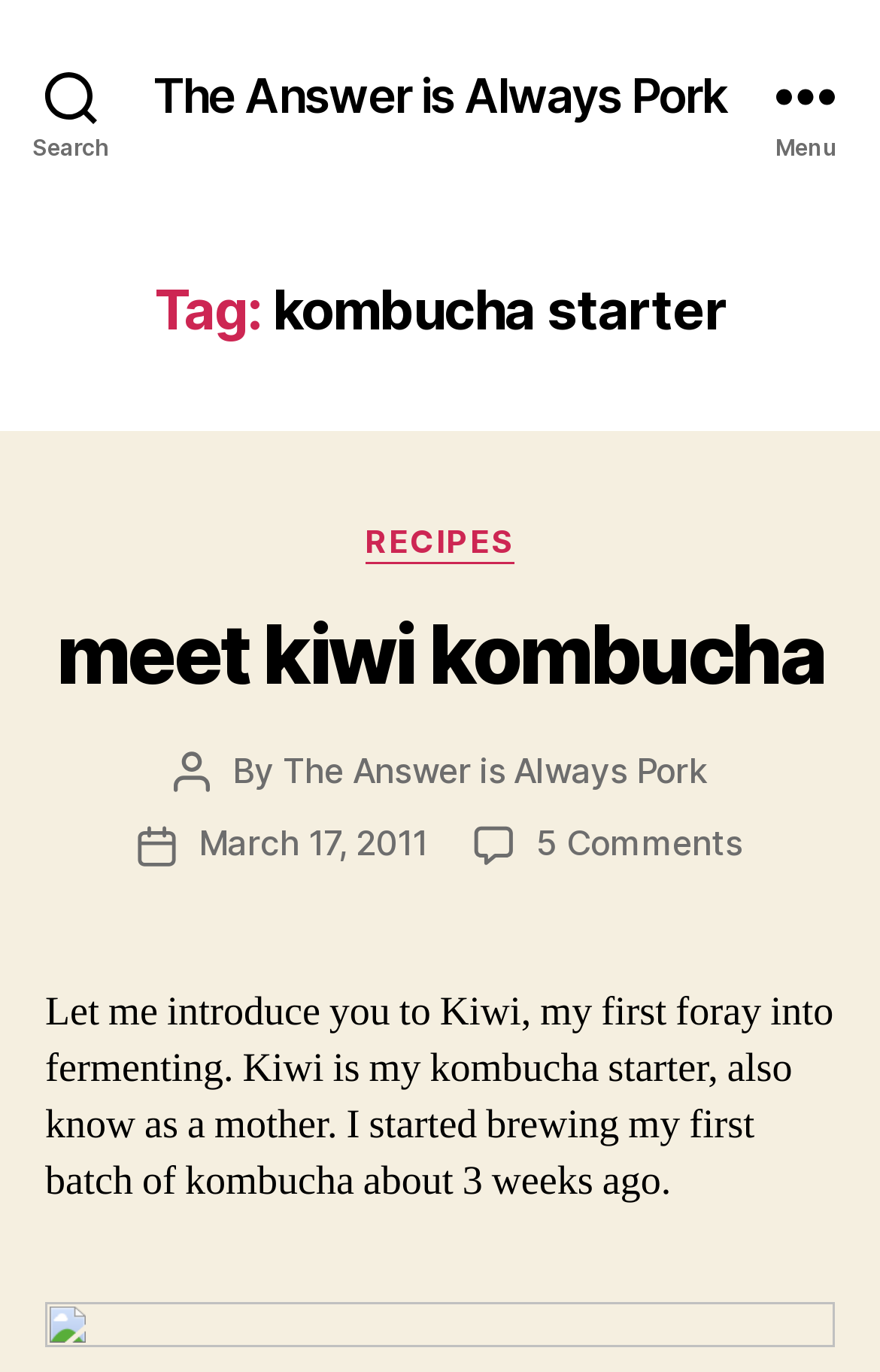Determine the bounding box coordinates of the clickable region to carry out the instruction: "Request a tour".

None